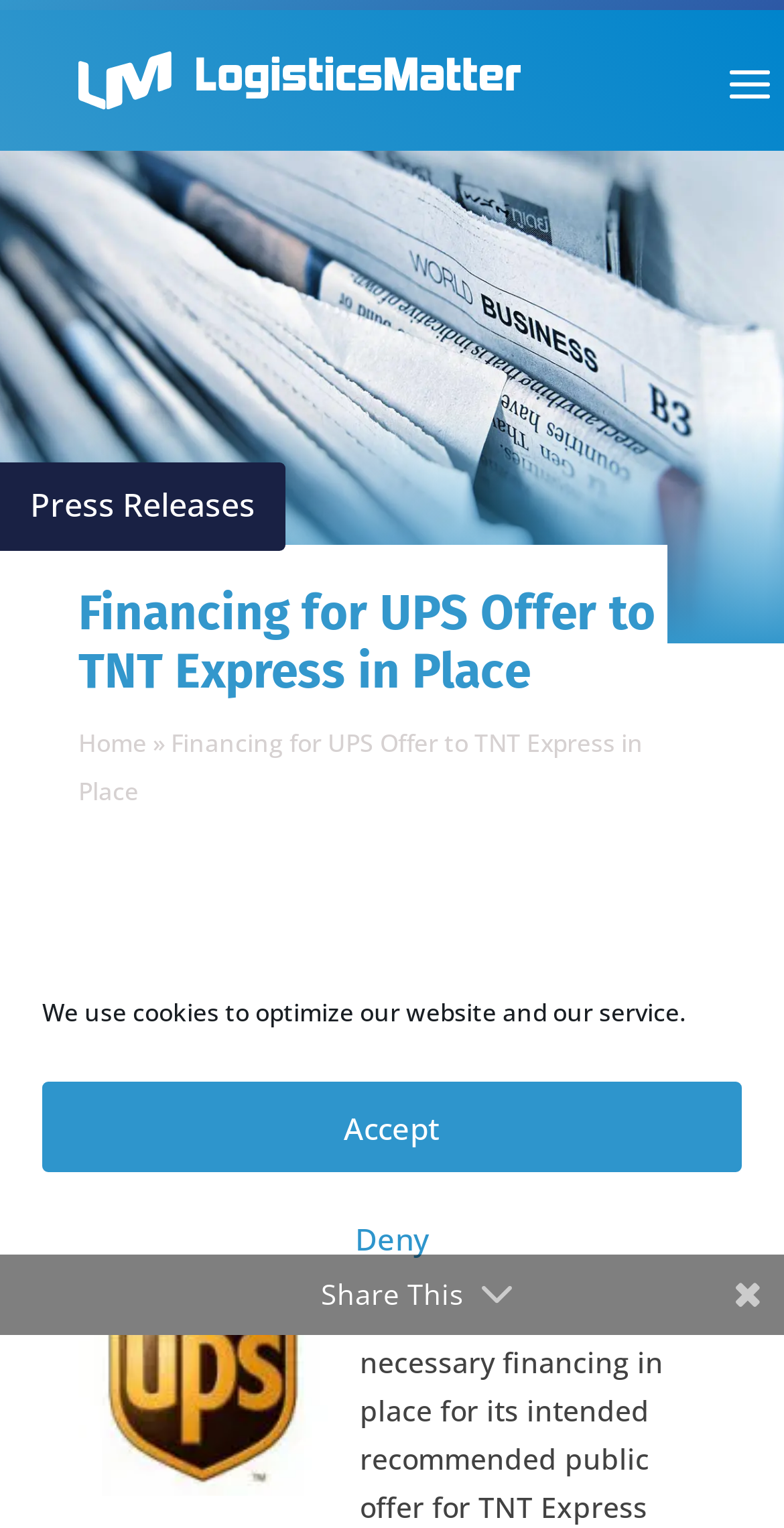Give the bounding box coordinates for this UI element: "https://pmpgp.de/pmpgp/download.htm". The coordinates should be four float numbers between 0 and 1, arranged as [left, top, right, bottom].

None